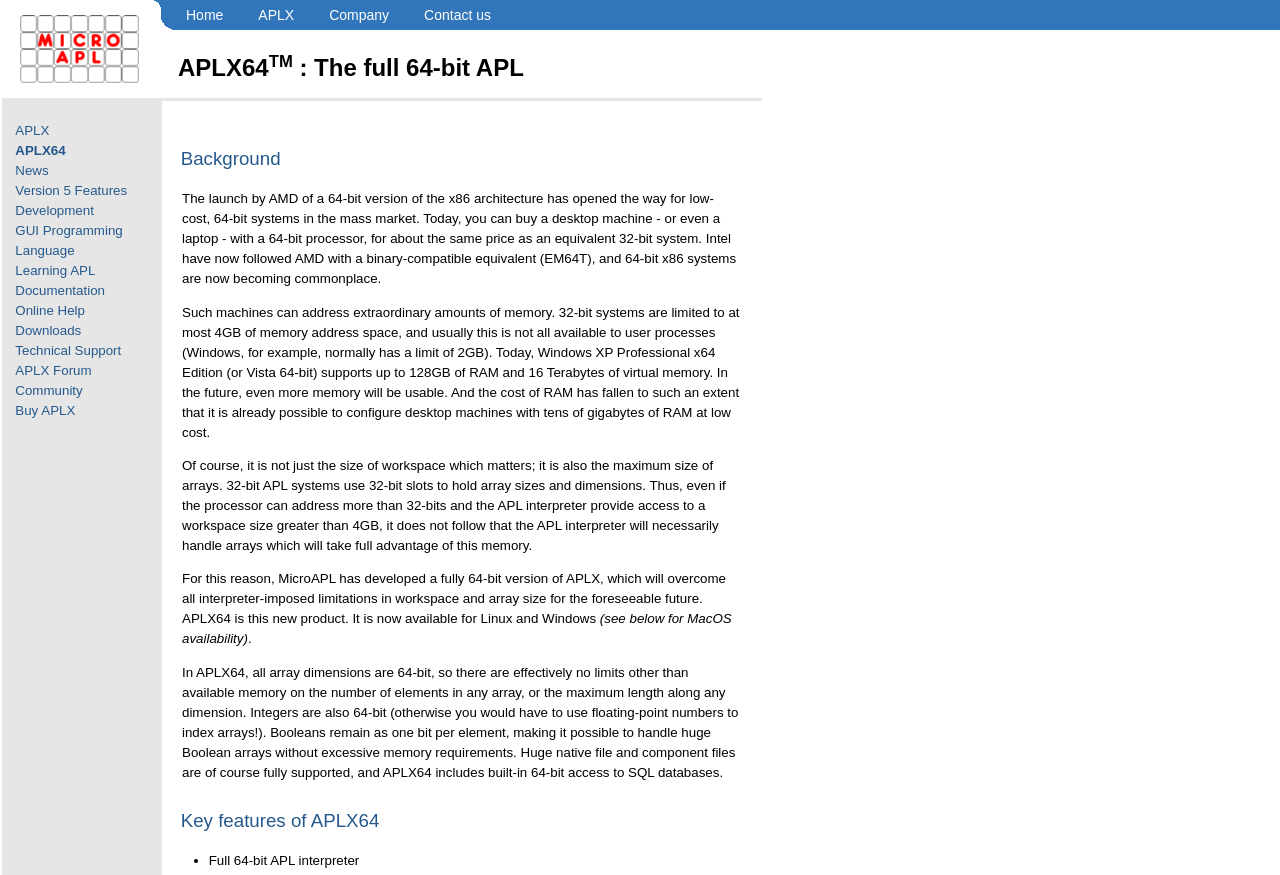What is the first feature of APLX64?
Please give a detailed and elaborate answer to the question based on the image.

The first feature of APLX64 can be found in the list of key features, which is marked by a bullet point and reads 'Full 64-bit APL interpreter'.